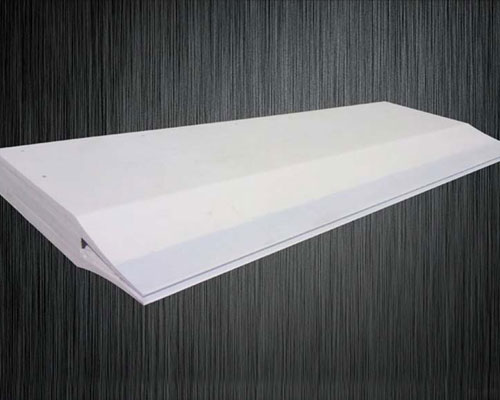What material is the feeder nozzle cavity made of?
Answer the question based on the image using a single word or a brief phrase.

High-purity fibrous materials